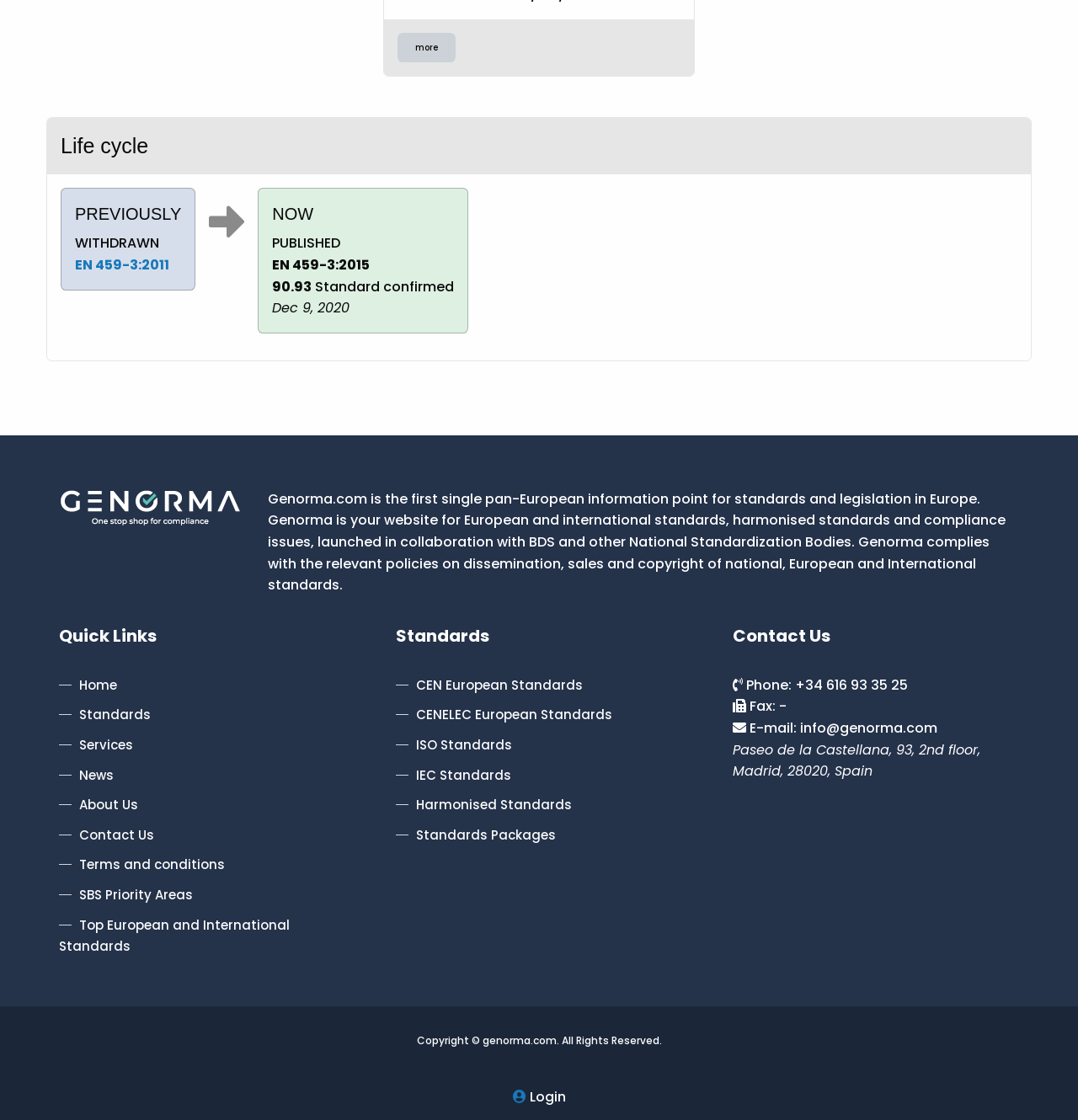Please identify the bounding box coordinates of the element that needs to be clicked to execute the following command: "Click on 'EN 459-3:2011'". Provide the bounding box using four float numbers between 0 and 1, formatted as [left, top, right, bottom].

[0.07, 0.228, 0.157, 0.245]